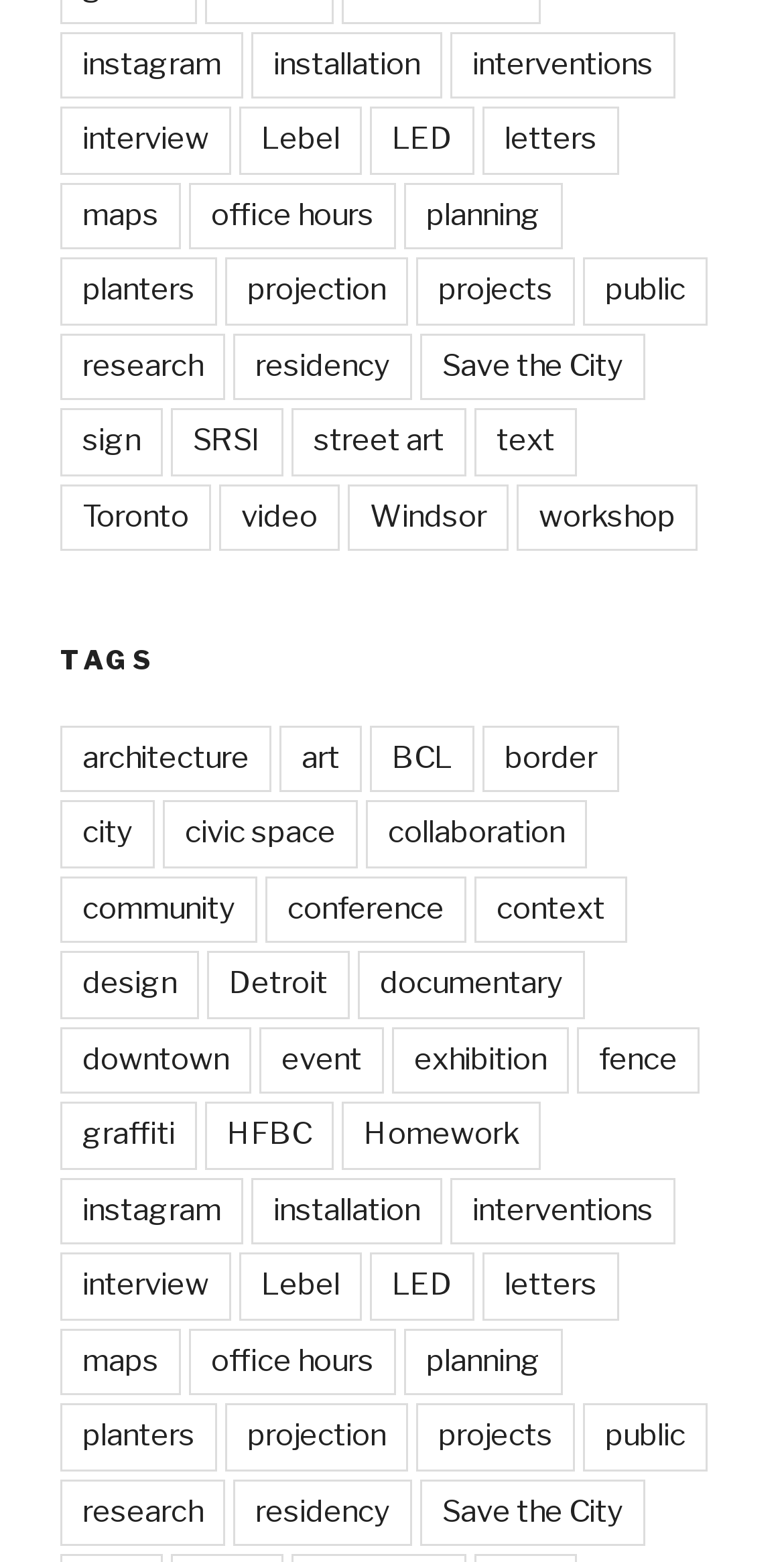Locate the bounding box coordinates of the area where you should click to accomplish the instruction: "click on the link to instagram".

[0.077, 0.02, 0.31, 0.063]